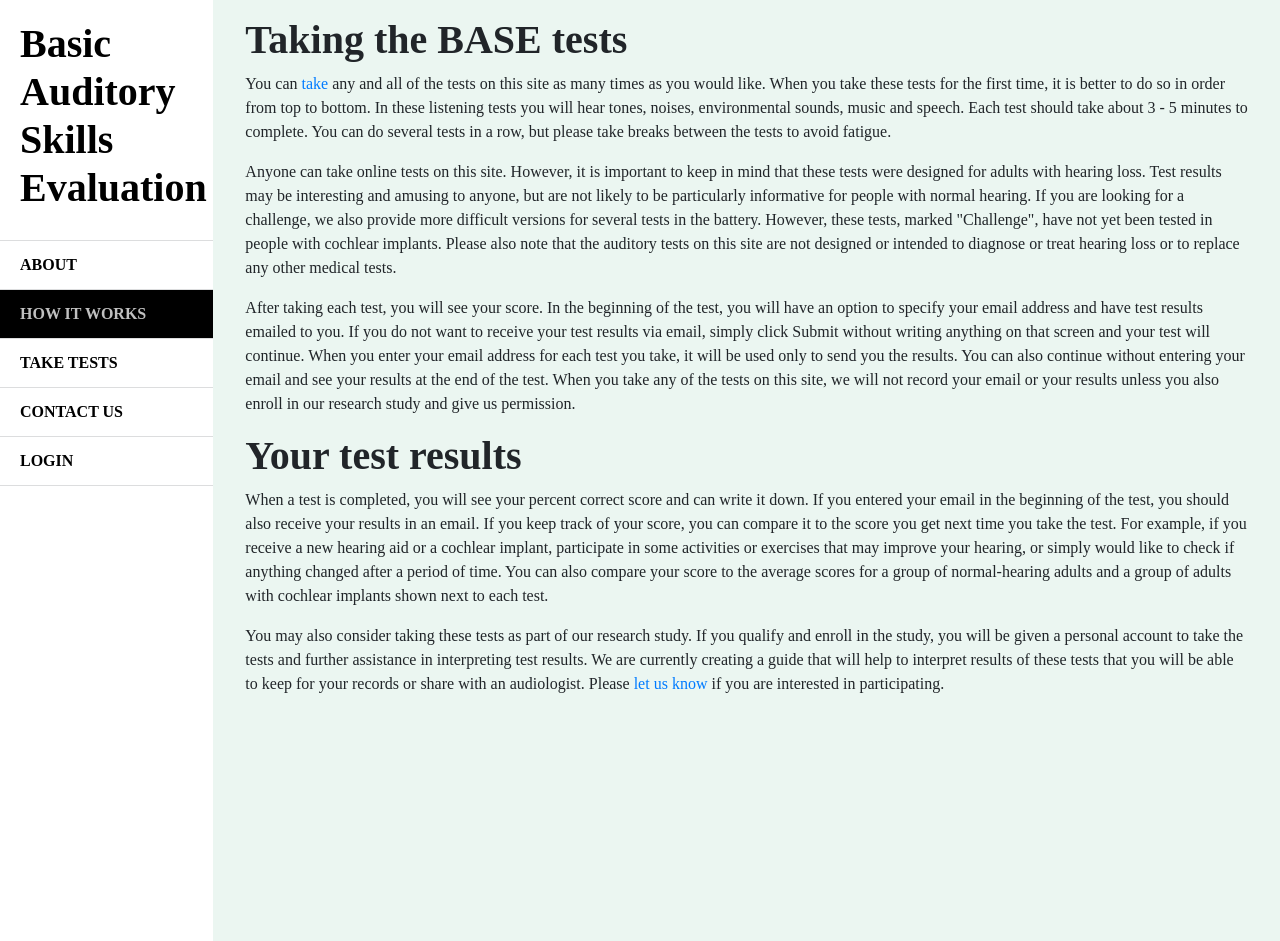Could you find the bounding box coordinates of the clickable area to complete this instruction: "Click on the 'let us know' link"?

[0.495, 0.717, 0.553, 0.735]